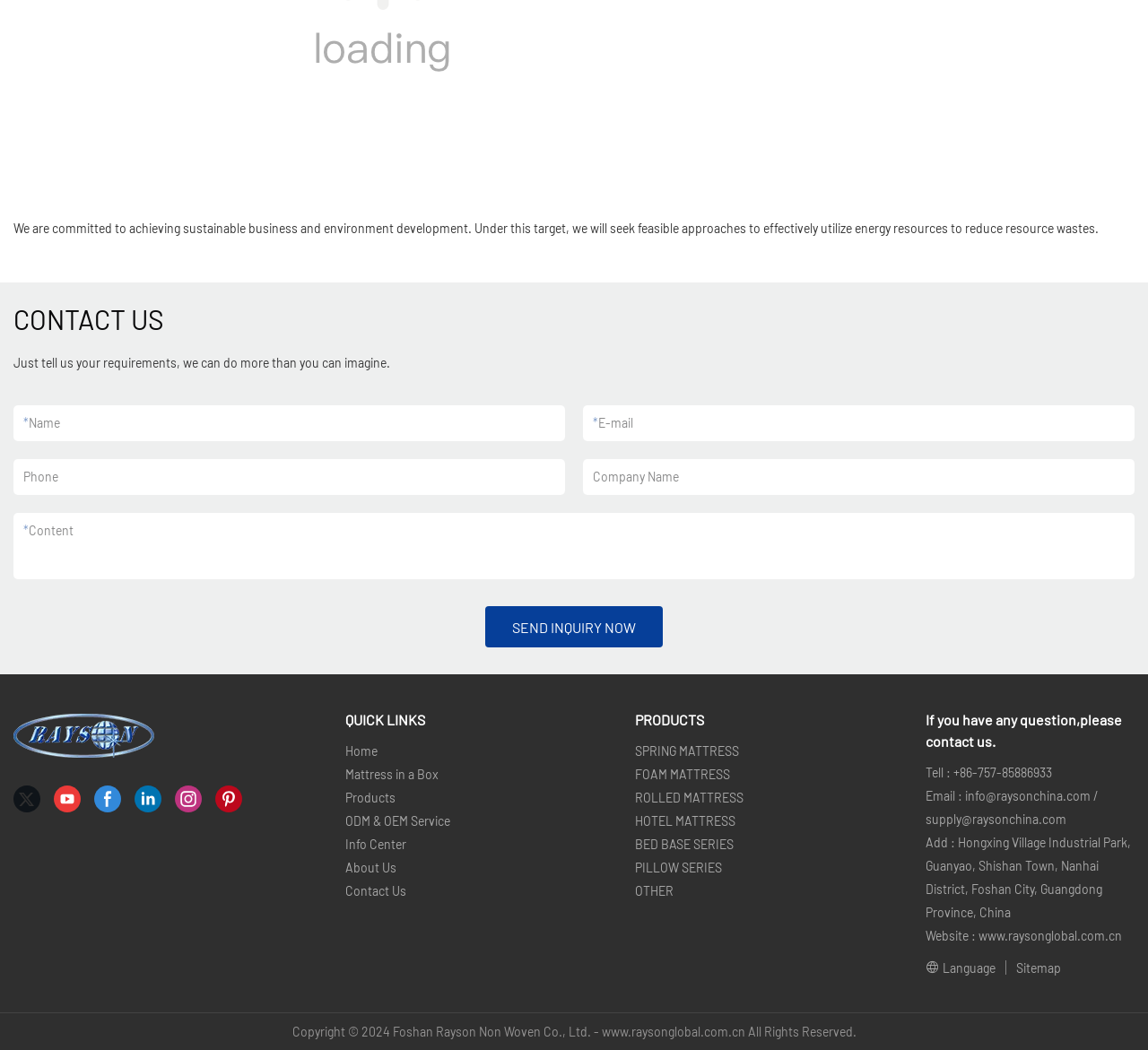What is the company's commitment? Observe the screenshot and provide a one-word or short phrase answer.

Sustainable business and environment development